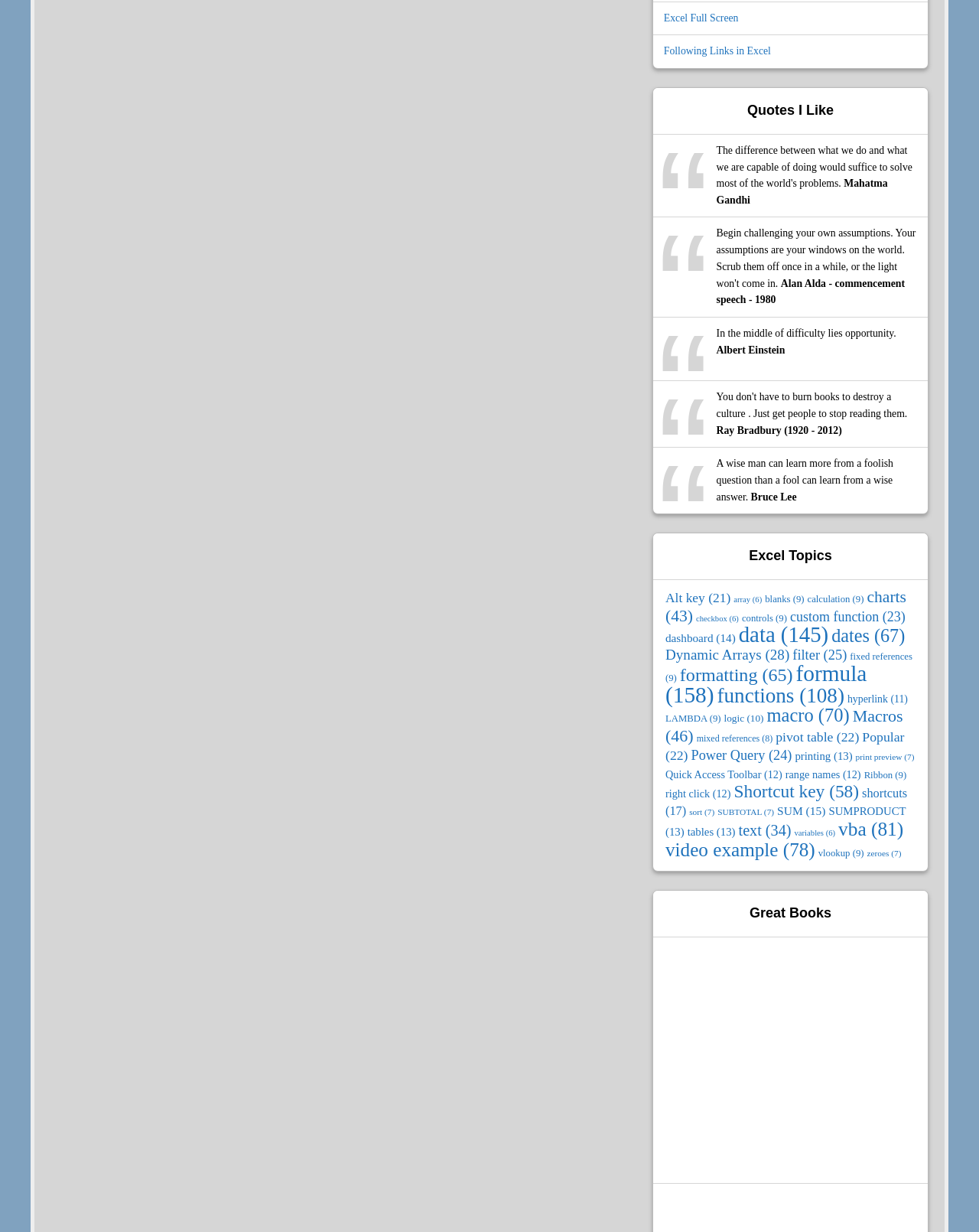Locate the bounding box coordinates of the clickable region necessary to complete the following instruction: "Click on the 'Alt key' link". Provide the coordinates in the format of four float numbers between 0 and 1, i.e., [left, top, right, bottom].

[0.68, 0.479, 0.746, 0.491]